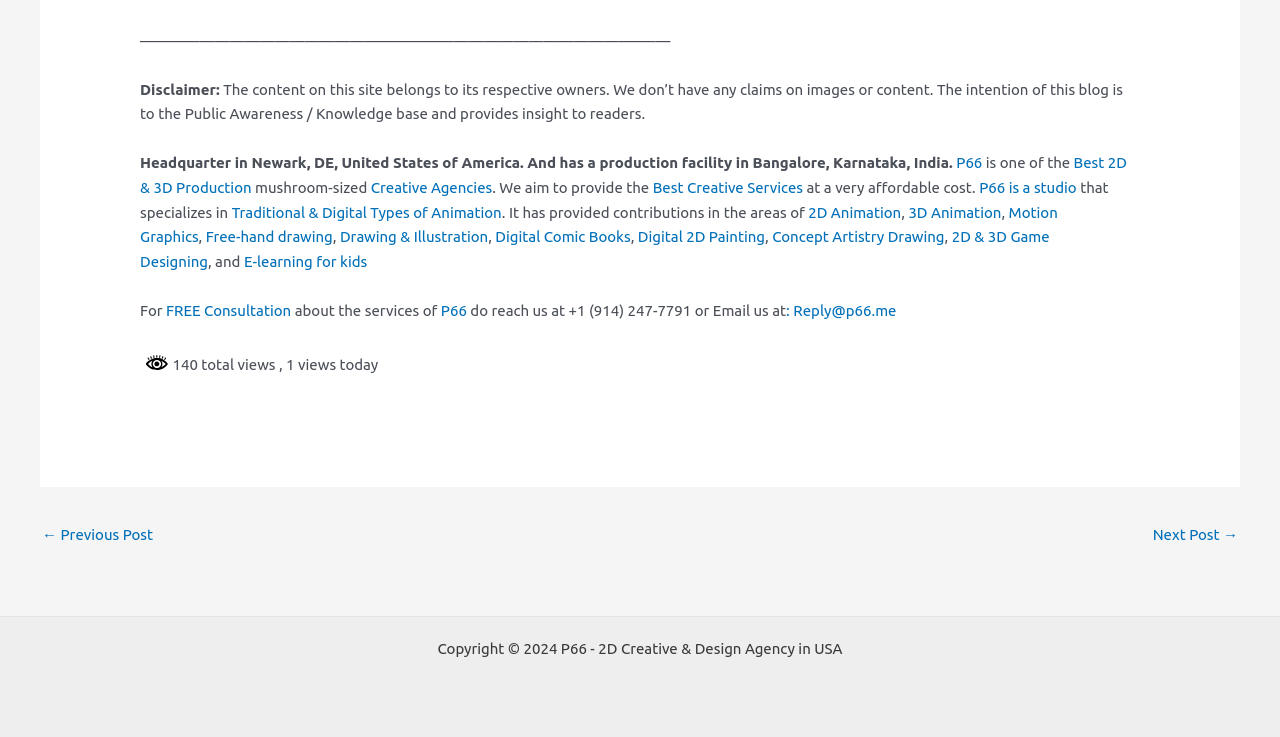Could you locate the bounding box coordinates for the section that should be clicked to accomplish this task: "Click on 'Next Post →'".

[0.901, 0.704, 0.967, 0.752]